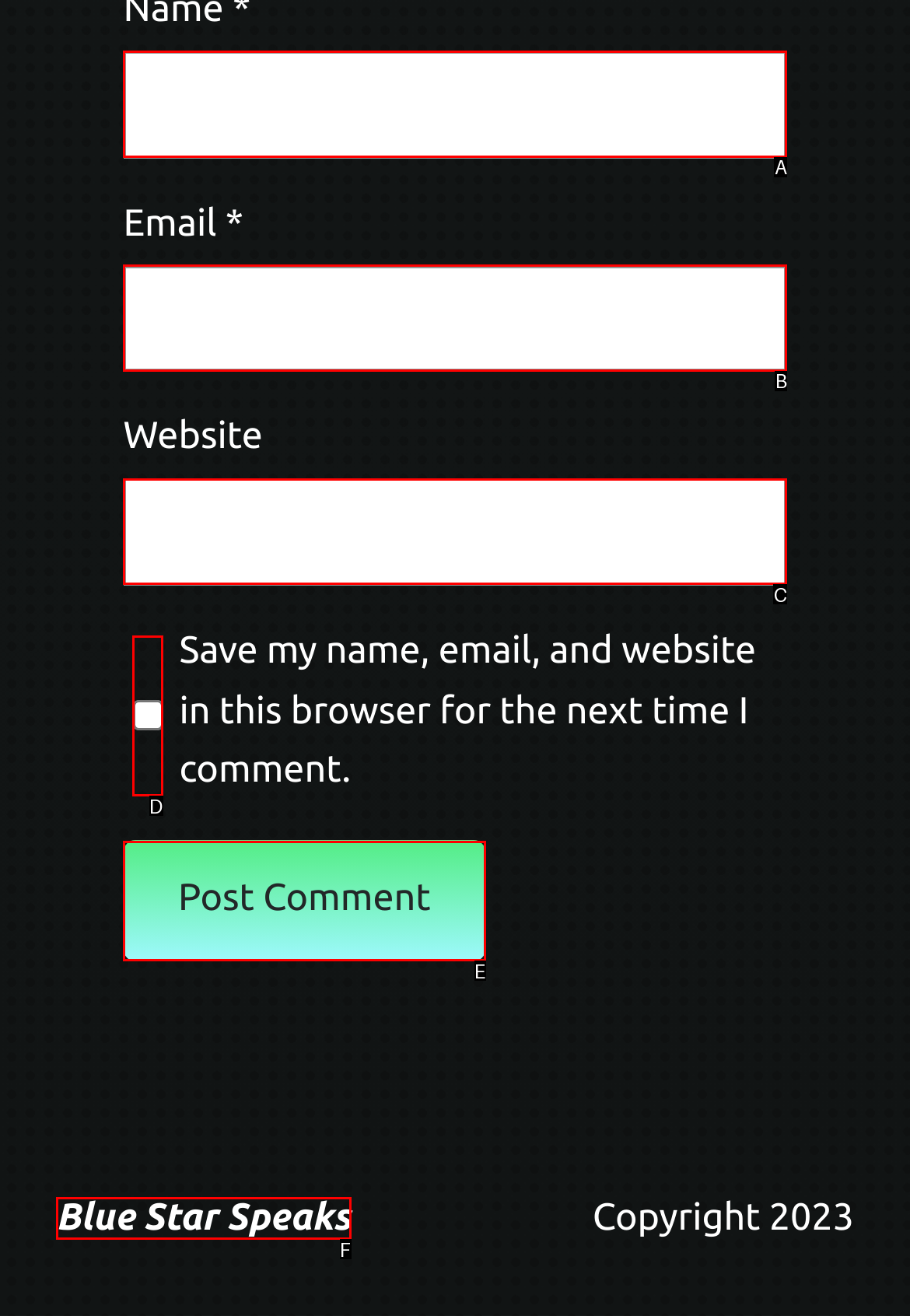Determine which option fits the following description: parent_node: Email * aria-describedby="email-notes" name="email"
Answer with the corresponding option's letter directly.

B